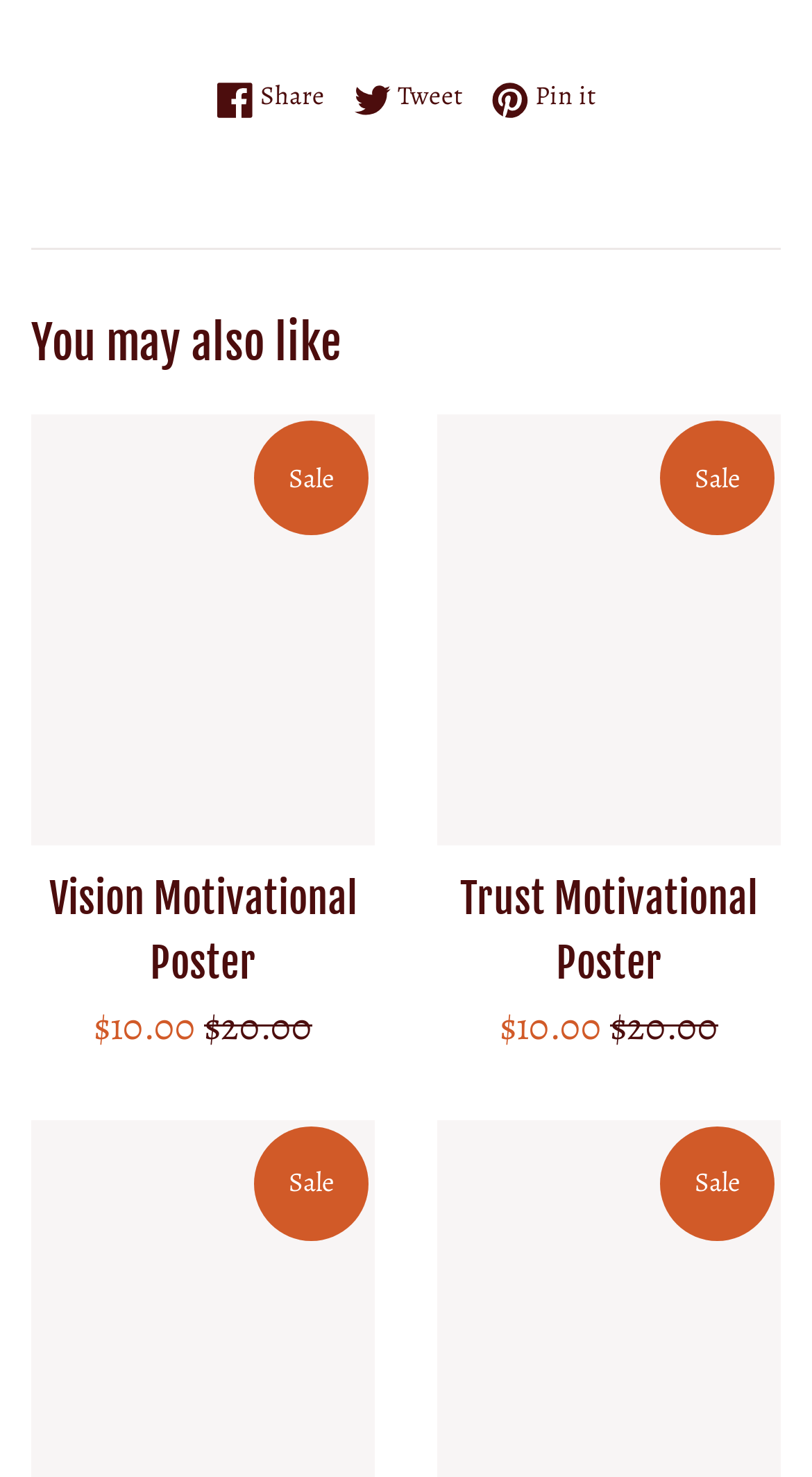Identify the bounding box coordinates of the clickable region necessary to fulfill the following instruction: "View Moon Over St. Andrews". The bounding box coordinates should be four float numbers between 0 and 1, i.e., [left, top, right, bottom].

[0.038, 0.758, 0.462, 0.839]